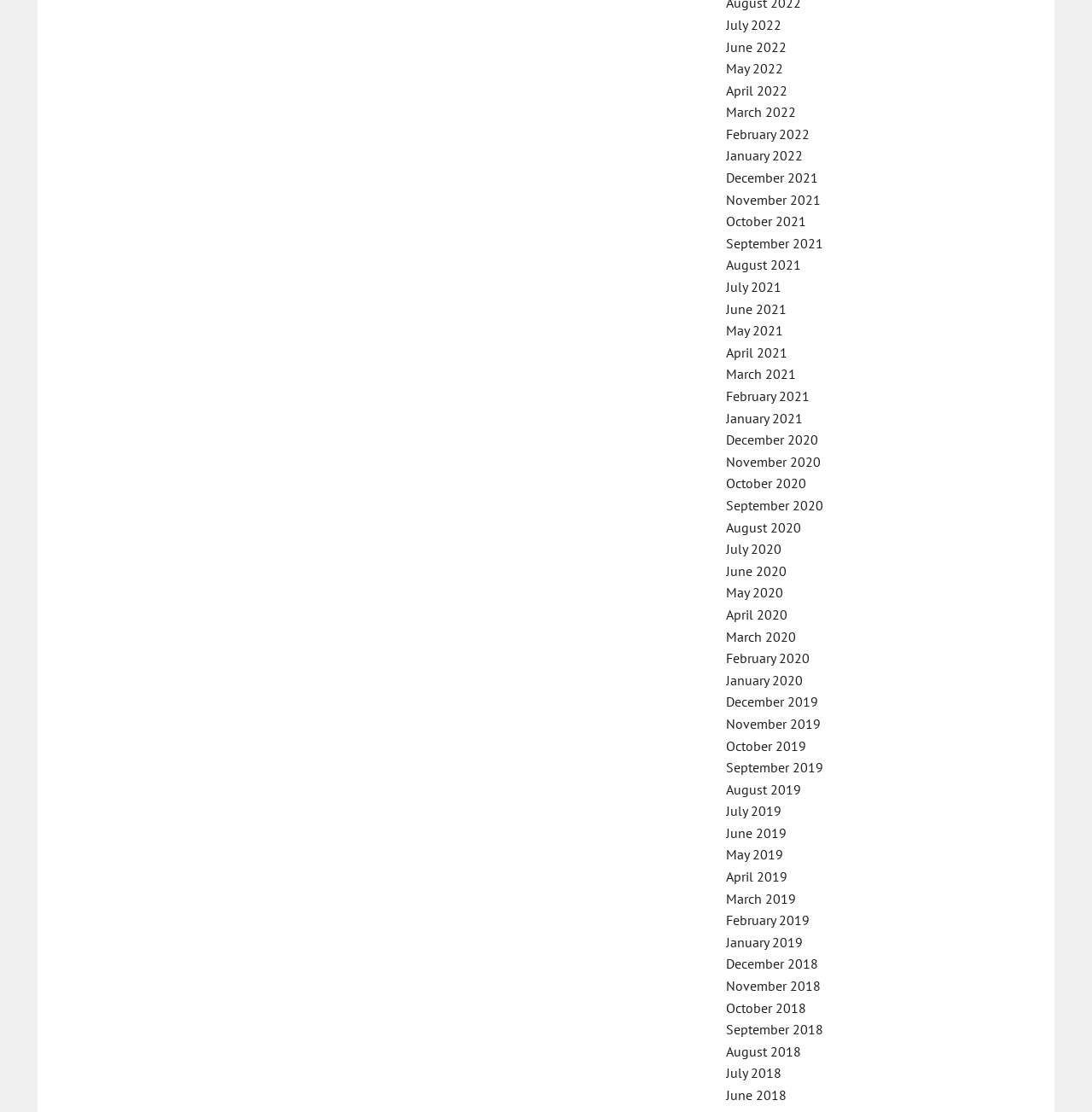Locate the bounding box coordinates of the area that needs to be clicked to fulfill the following instruction: "View July 2022". The coordinates should be in the format of four float numbers between 0 and 1, namely [left, top, right, bottom].

[0.665, 0.015, 0.716, 0.03]